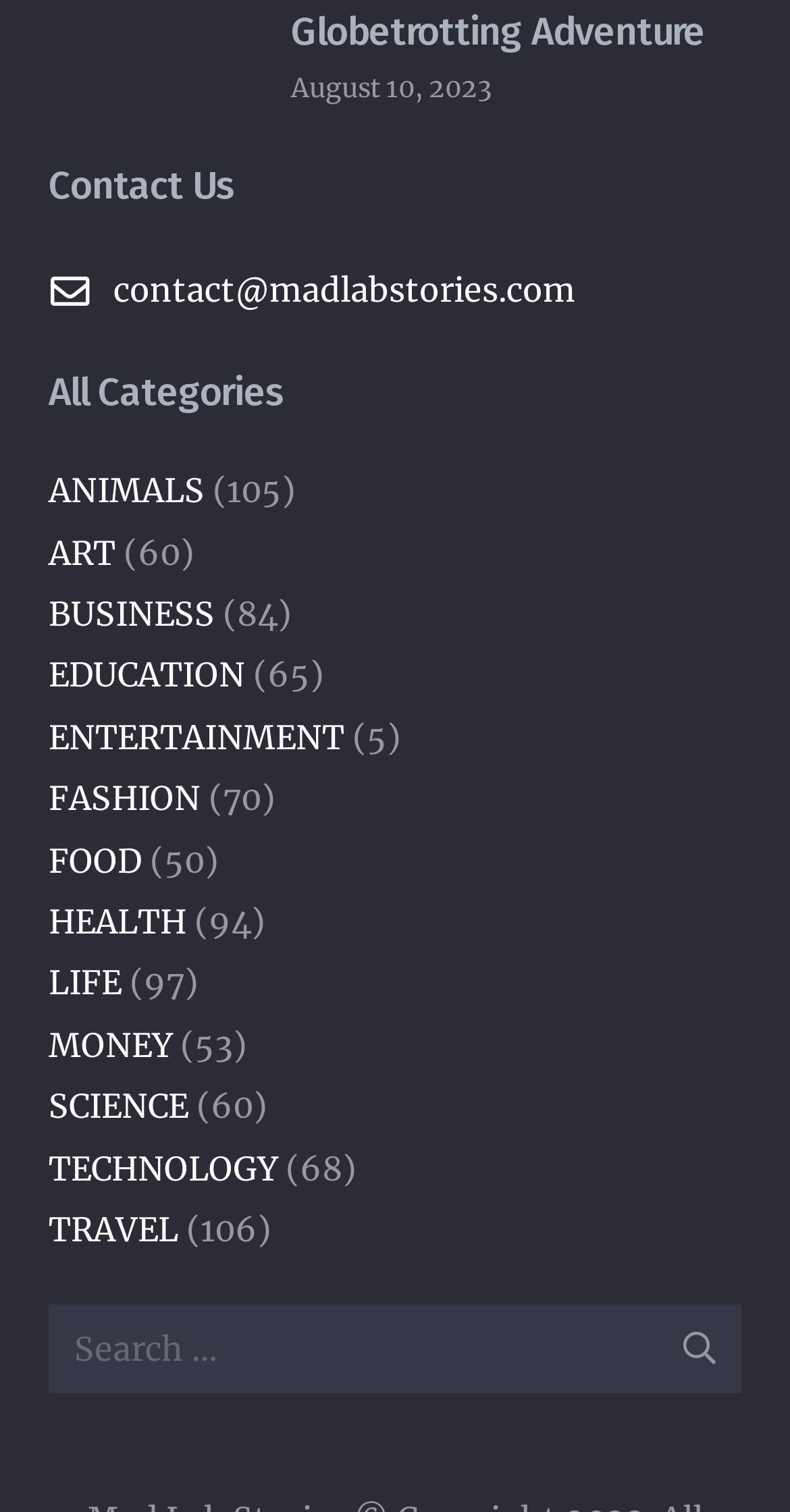Show the bounding box coordinates of the element that should be clicked to complete the task: "Search for something".

[0.062, 0.862, 0.938, 0.922]